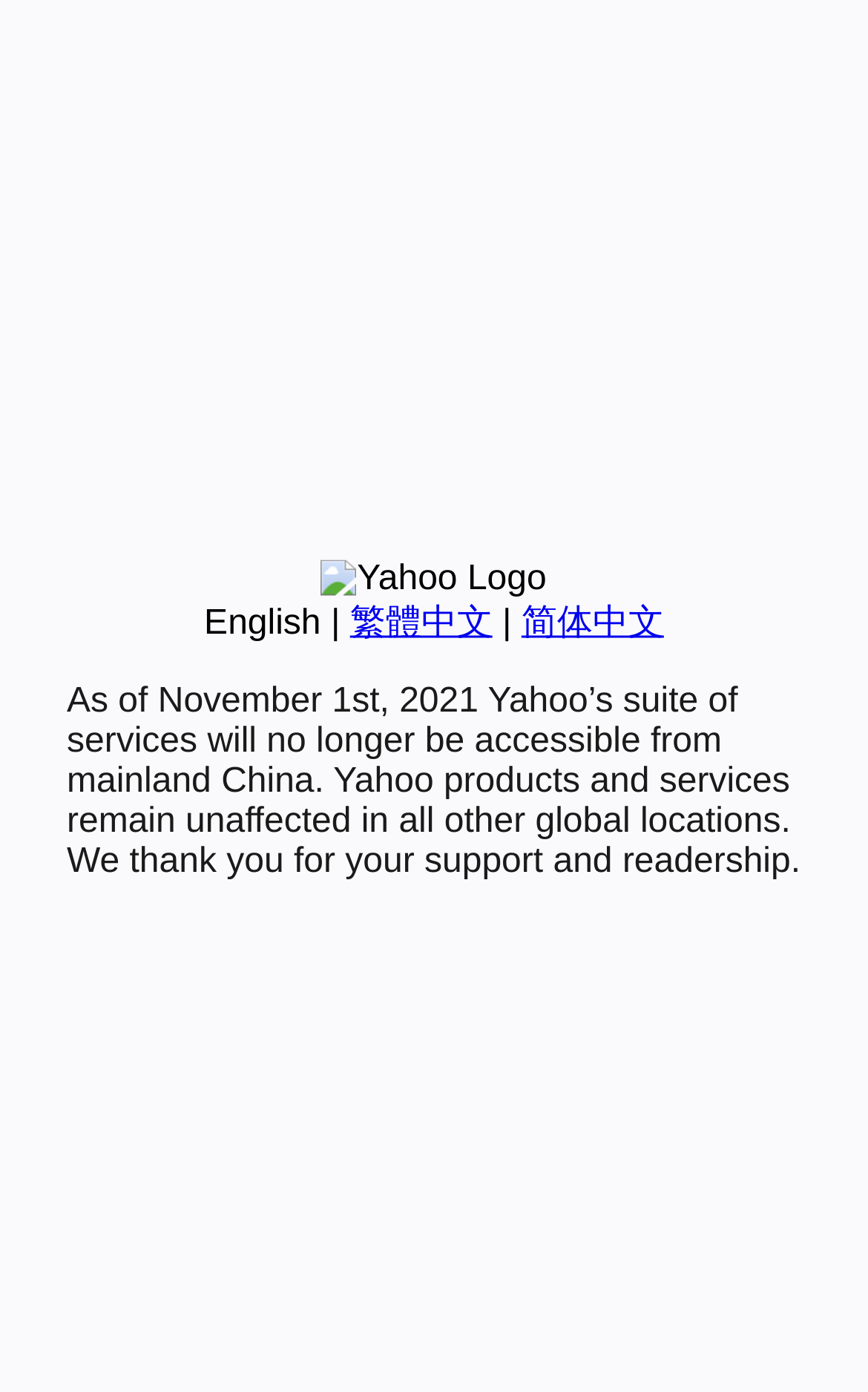Using the given element description, provide the bounding box coordinates (top-left x, top-left y, bottom-right x, bottom-right y) for the corresponding UI element in the screenshot: 简体中文

[0.601, 0.434, 0.765, 0.461]